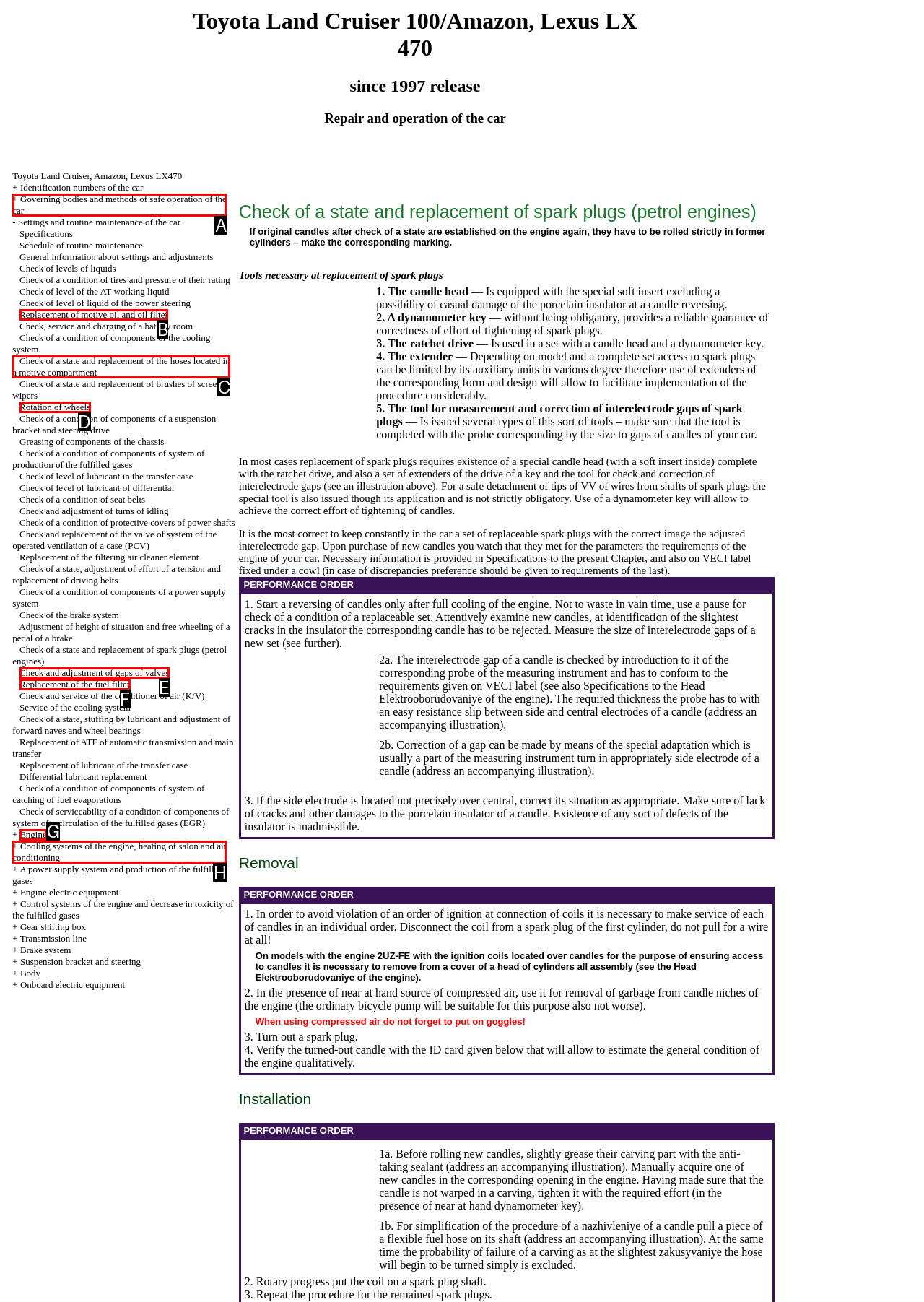Based on the description: Engine, select the HTML element that best fits. Reply with the letter of the correct choice from the options given.

G